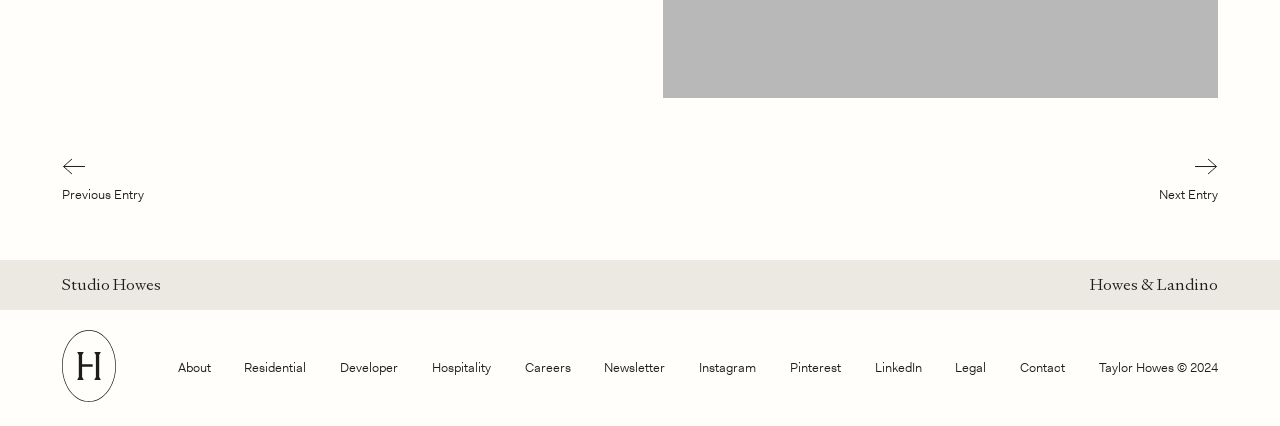Can you find the bounding box coordinates for the element that needs to be clicked to execute this instruction: "Go to previous entry"? The coordinates should be given as four float numbers between 0 and 1, i.e., [left, top, right, bottom].

[0.048, 0.37, 0.112, 0.424]